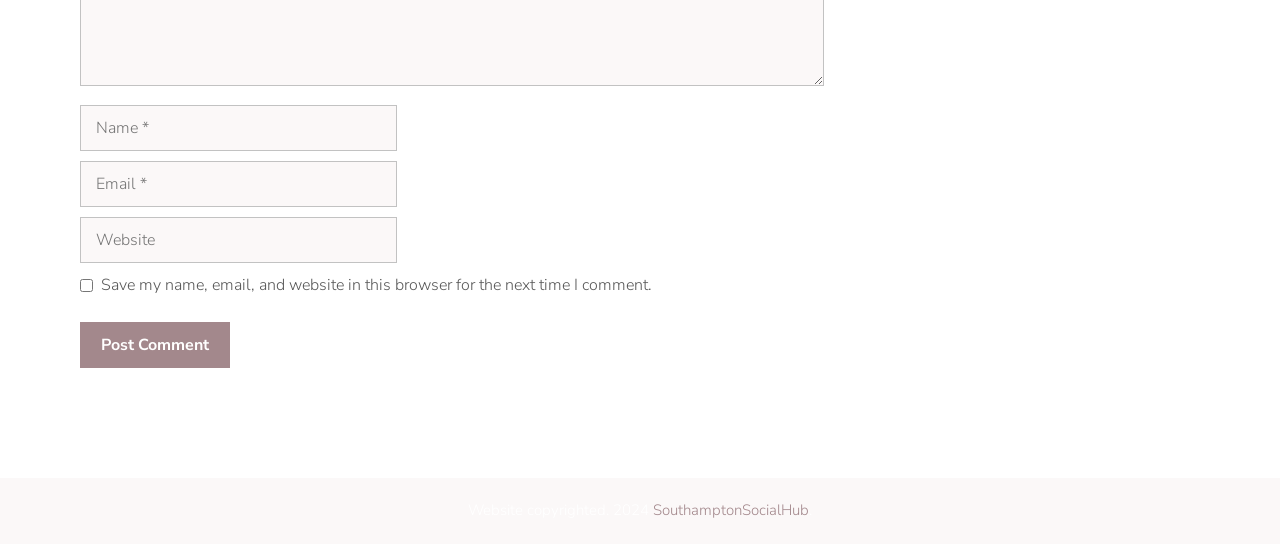Please provide the bounding box coordinates for the UI element as described: "name="submit" value="Post Comment"". The coordinates must be four floats between 0 and 1, represented as [left, top, right, bottom].

[0.062, 0.593, 0.18, 0.677]